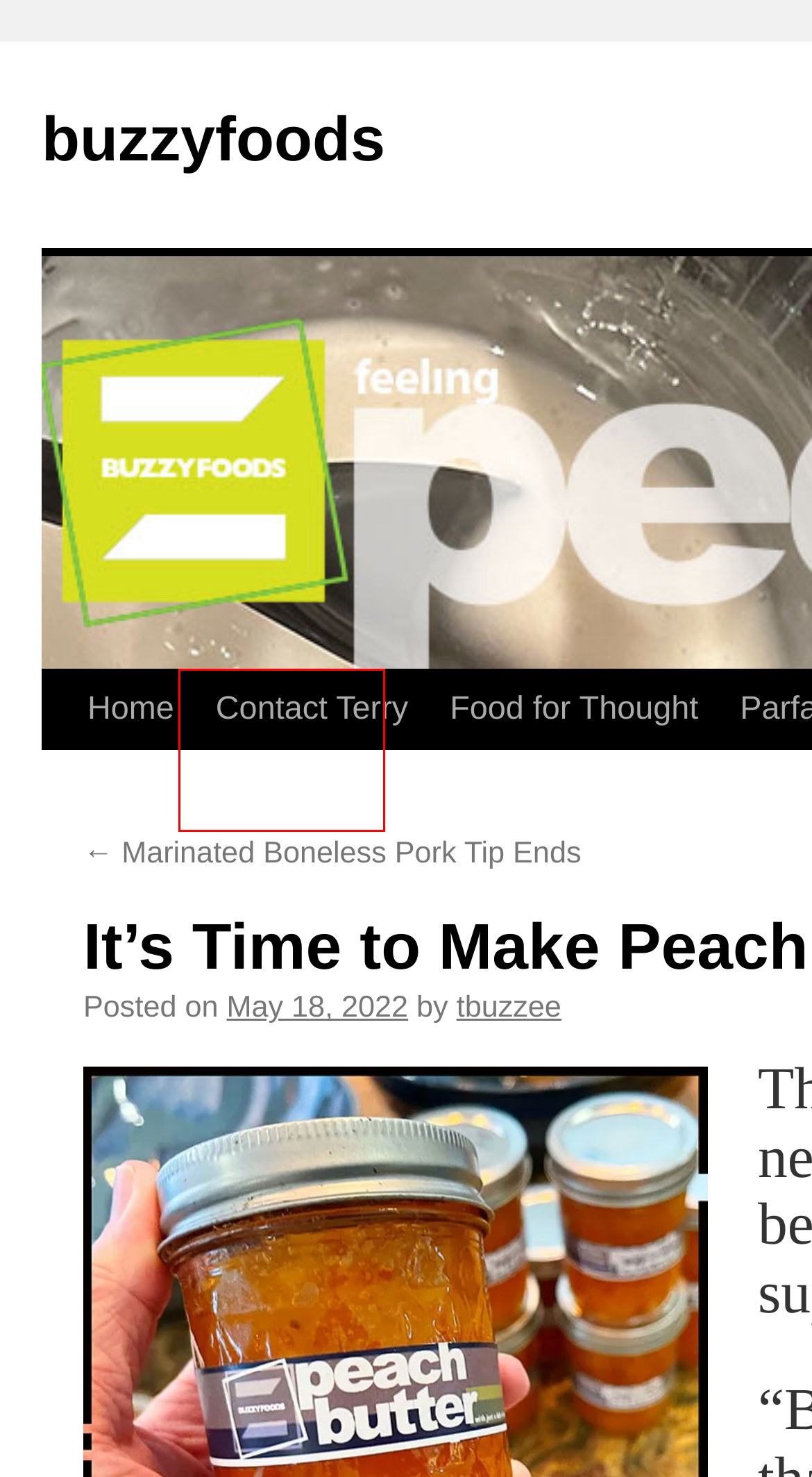You have a screenshot of a webpage with an element surrounded by a red bounding box. Choose the webpage description that best describes the new page after clicking the element inside the red bounding box. Here are the candidates:
A. Food for Thought | buzzyfoods
B. Parfait!? | buzzyfoods
C. tbuzzee | buzzyfoods
D. Marinated Boneless Pork Tip Ends | buzzyfoods
E. November | 2016 | buzzyfoods
F. Contact Terry | buzzyfoods
G. buzzyfoods | A party without cake is just a meeting. ~Julia Child
H. January | 2017 | buzzyfoods

F